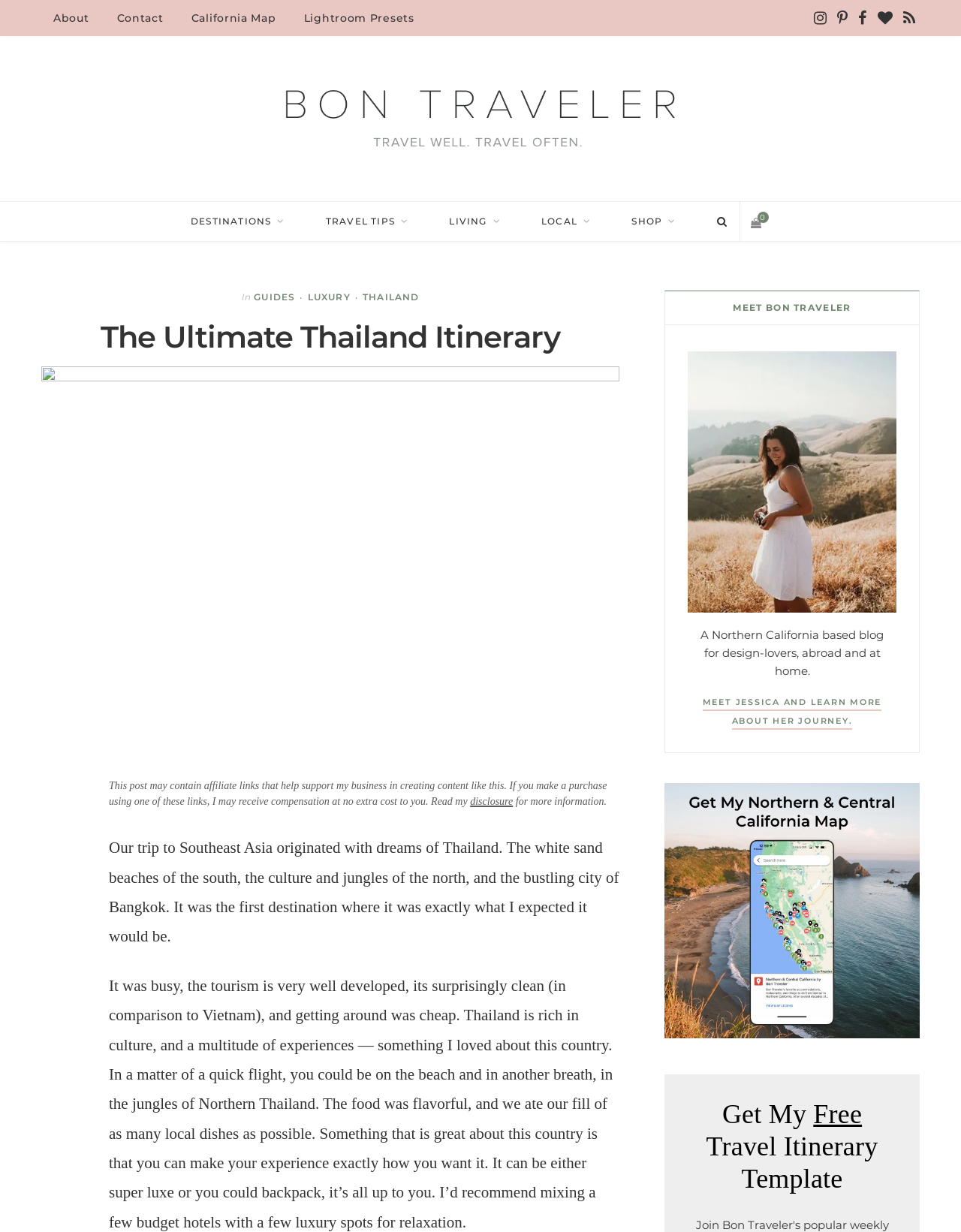What is the name of the blog?
Using the image, elaborate on the answer with as much detail as possible.

The name of the blog can be found in the top-left corner of the webpage, where it says 'Bon Traveler' in a logo format, and also in the link 'Bon Traveler' with a bounding box of [0.297, 0.072, 0.703, 0.121].